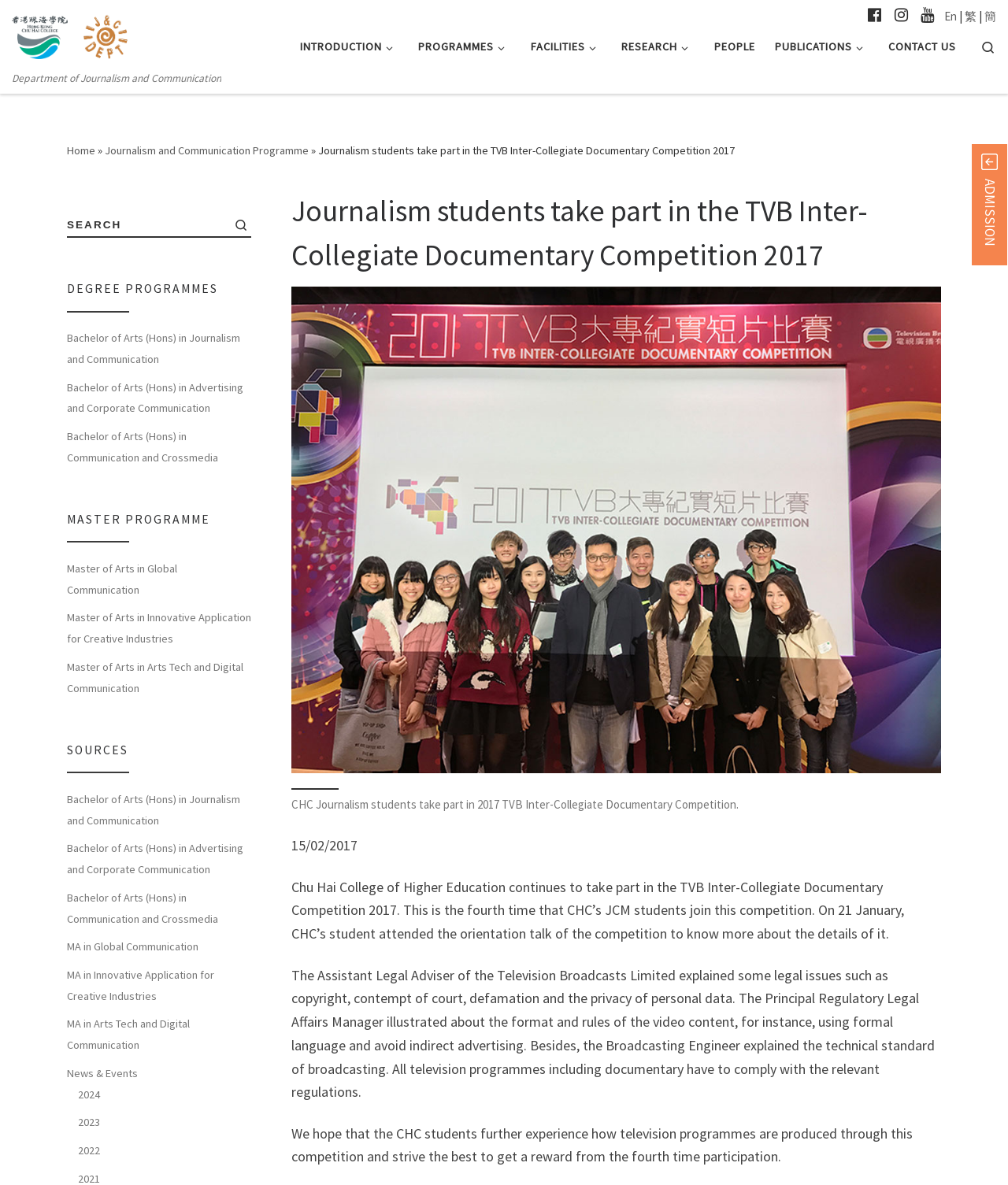Find the bounding box coordinates of the area that needs to be clicked in order to achieve the following instruction: "Follow us on Facebook". The coordinates should be specified as four float numbers between 0 and 1, i.e., [left, top, right, bottom].

[0.861, 0.003, 0.875, 0.022]